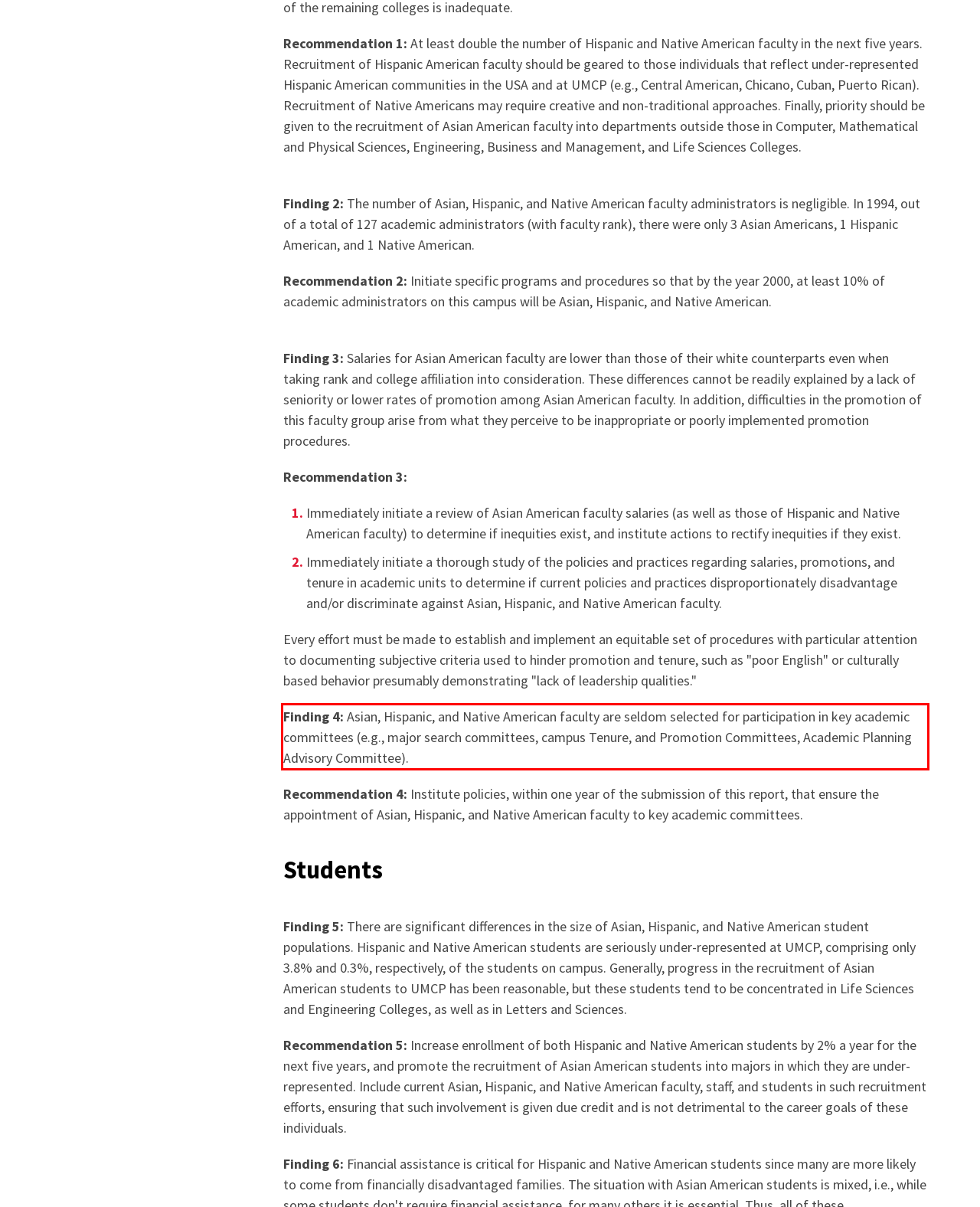The screenshot provided shows a webpage with a red bounding box. Apply OCR to the text within this red bounding box and provide the extracted content.

Finding 4: Asian, Hispanic, and Native American faculty are seldom selected for participation in key academic committees (e.g., major search committees, campus Tenure, and Promotion Committees, Academic Planning Advisory Committee).